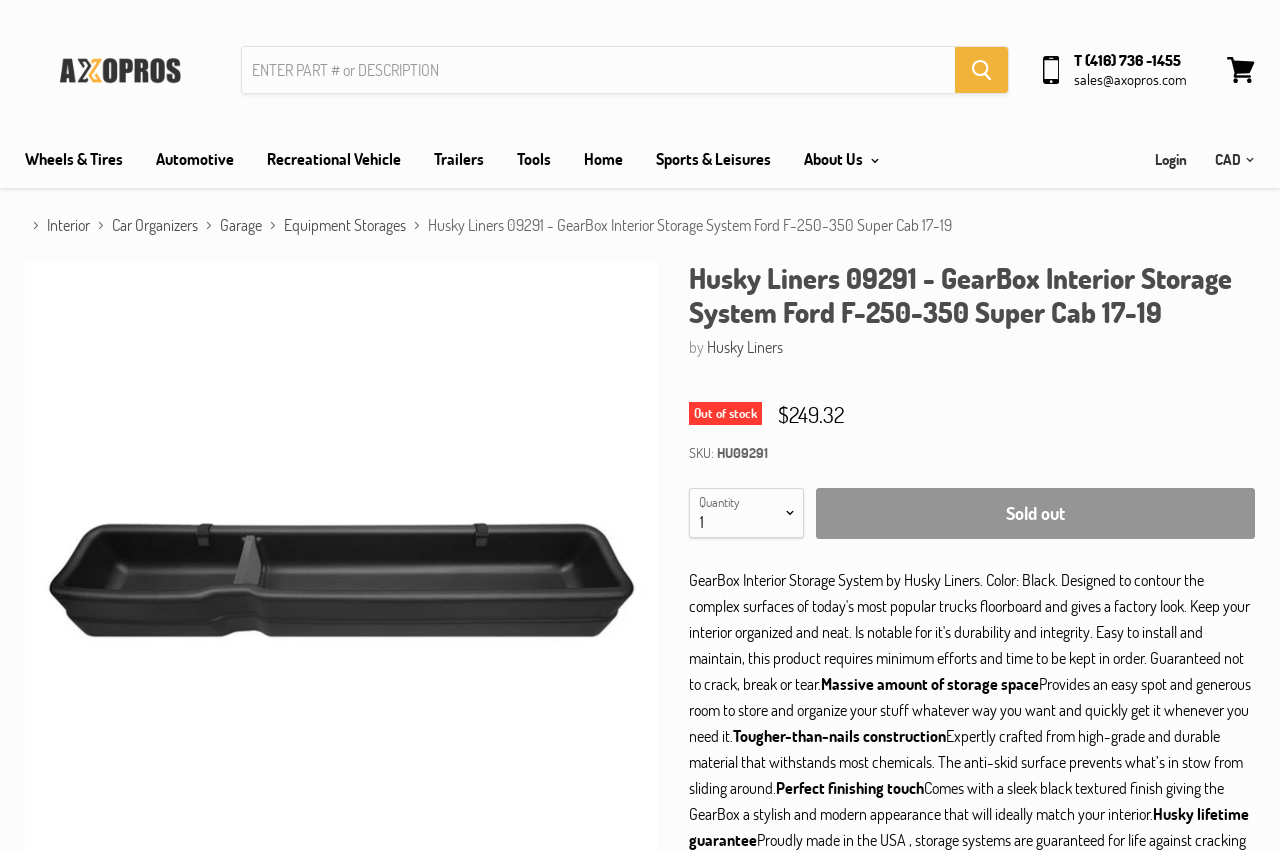Using the provided element description, identify the bounding box coordinates as (top-left x, top-left y, bottom-right x, bottom-right y). Ensure all values are between 0 and 1. Description: View cart

[0.951, 0.055, 0.988, 0.109]